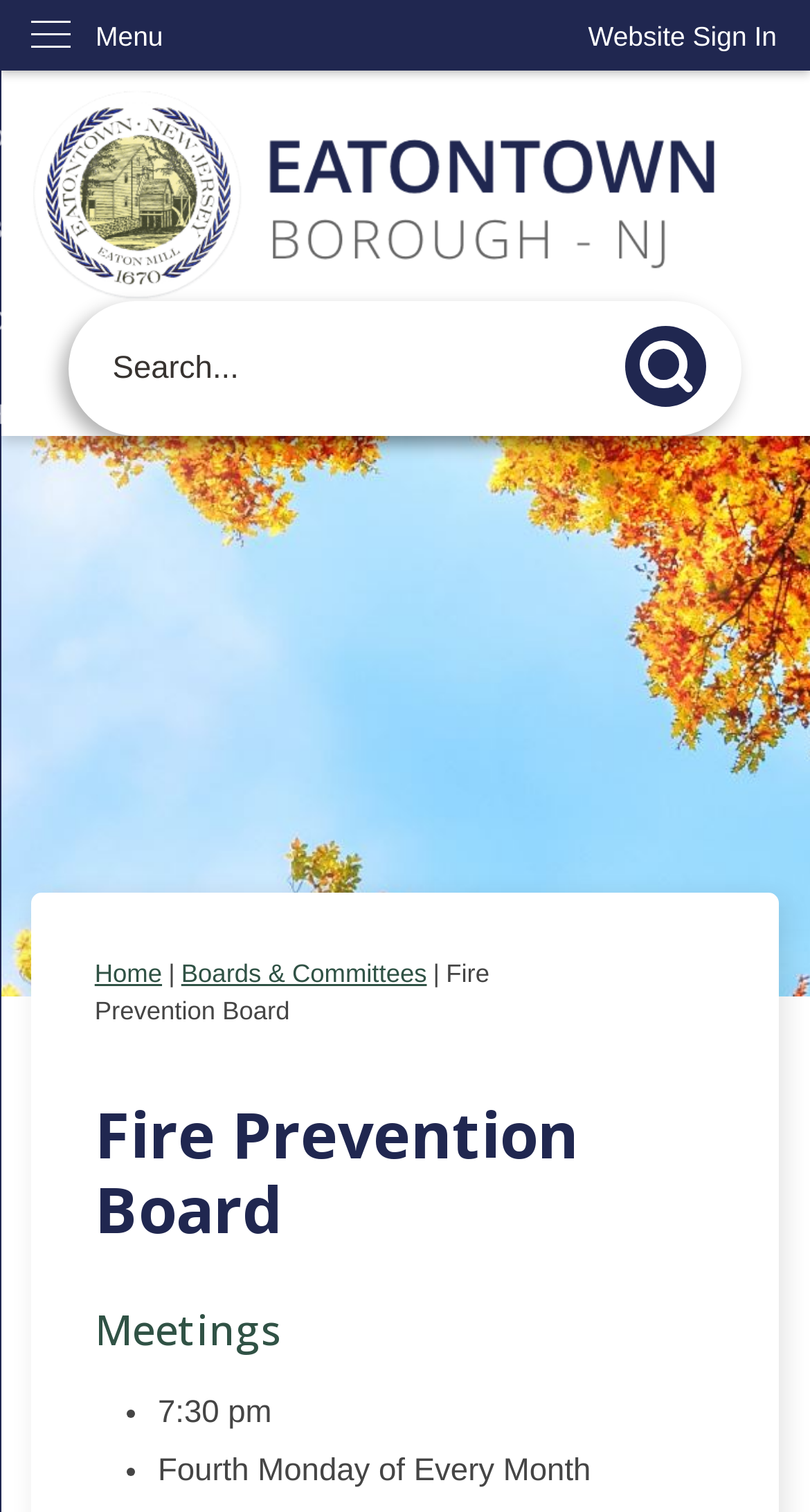Based on the visual content of the image, answer the question thoroughly: What is the purpose of the Search region?

I inferred the purpose of the Search region by looking at the textbox and button elements with the label 'Search' inside the region, which suggests that users can input keywords to search for content on the website.